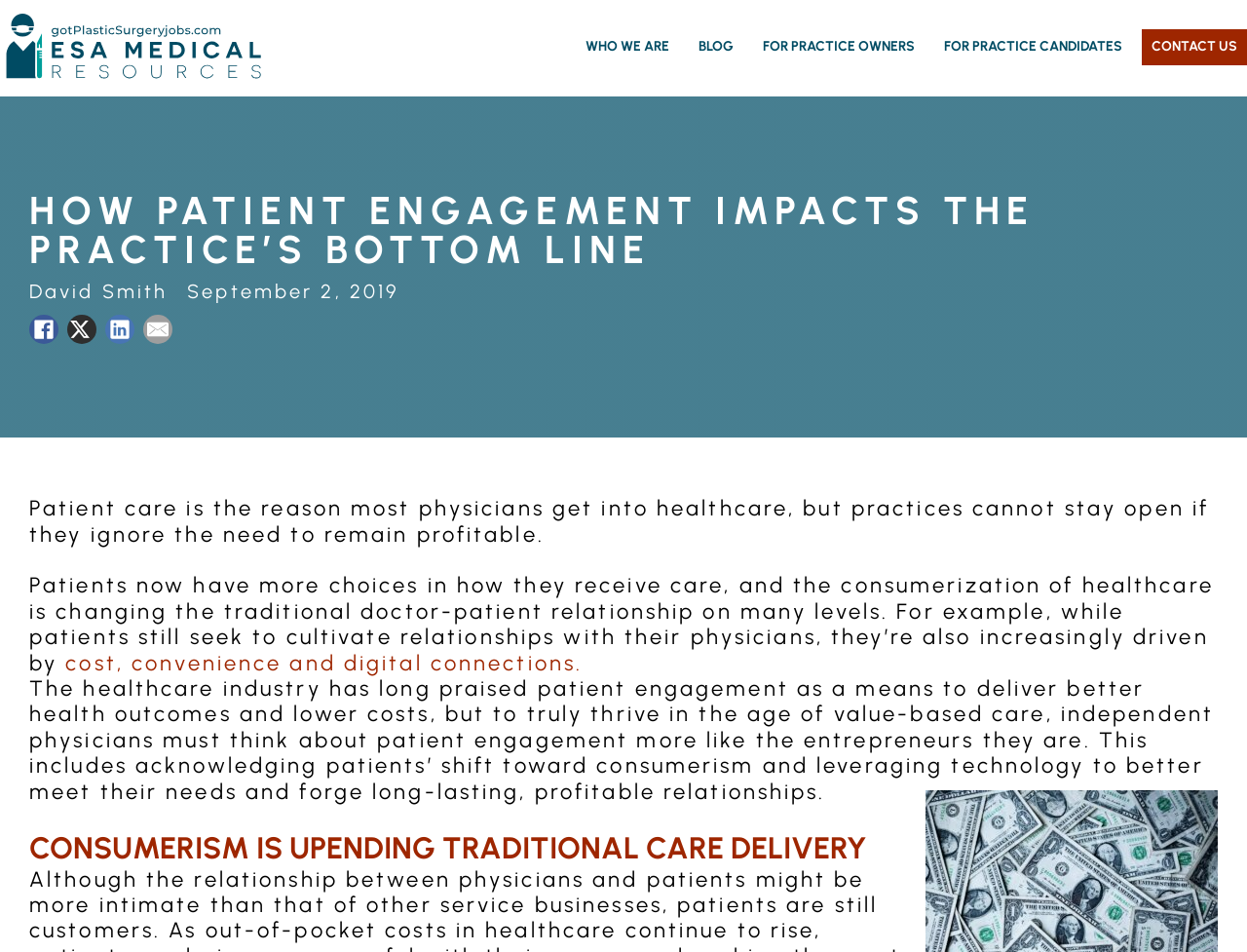From the given element description: "parent_node: WHO WE ARE", find the bounding box for the UI element. Provide the coordinates as four float numbers between 0 and 1, in the order [left, top, right, bottom].

[0.0, 0.0, 0.219, 0.1]